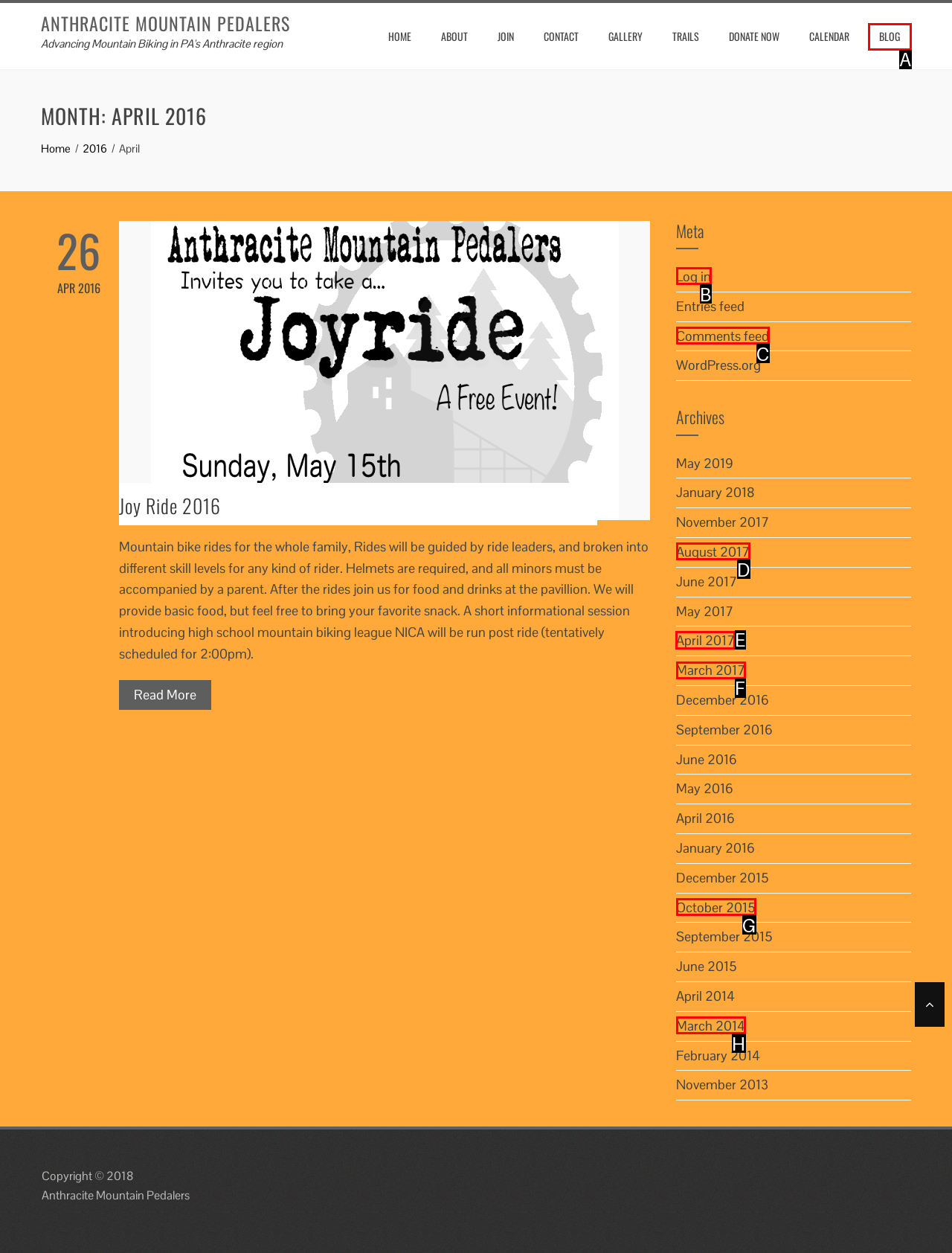Select the letter of the UI element you need to click on to fulfill this task: View archives for April 2017. Write down the letter only.

E